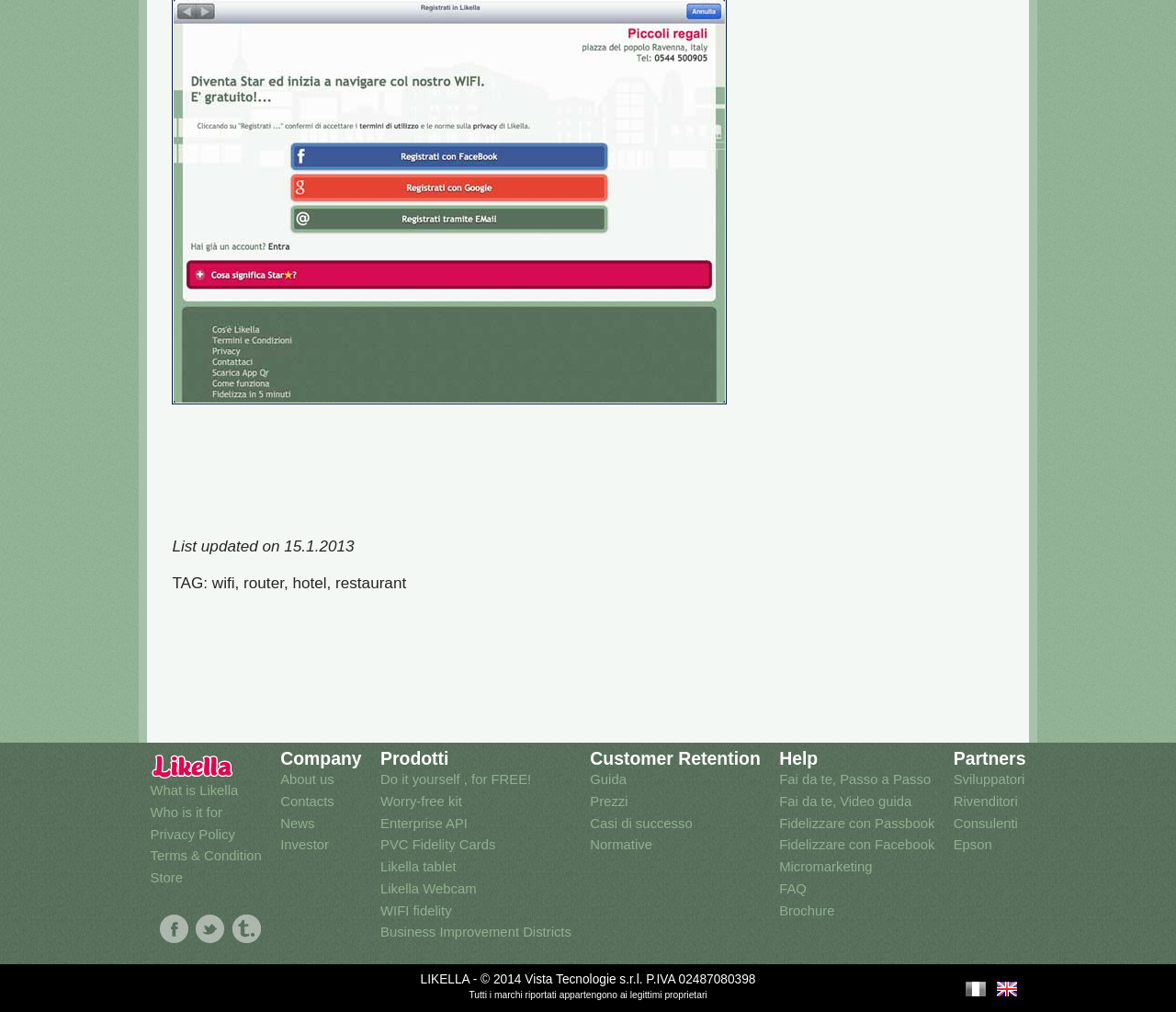Please identify the bounding box coordinates for the region that you need to click to follow this instruction: "Click on What is Likella".

[0.128, 0.771, 0.222, 0.793]